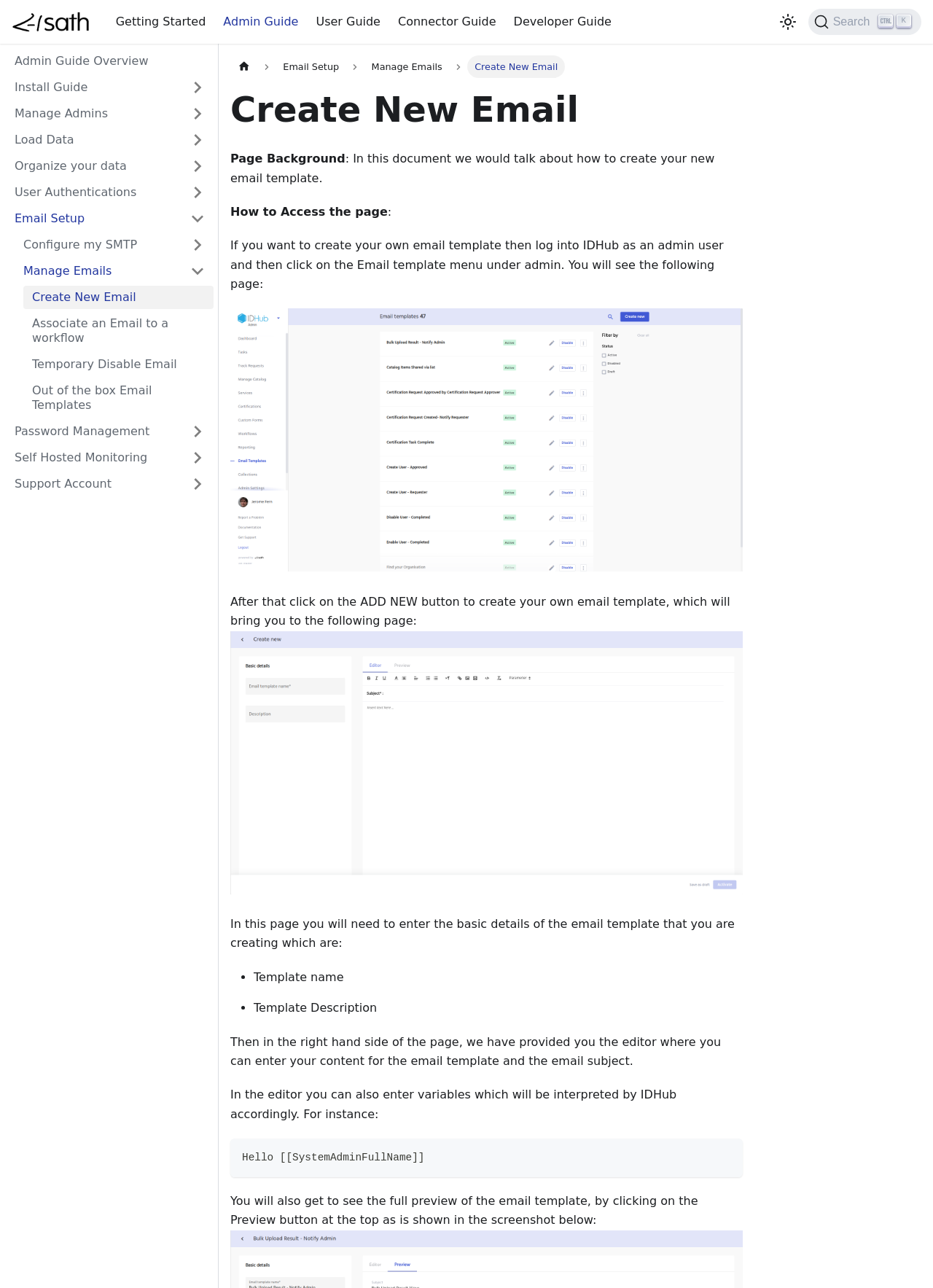Provide your answer in one word or a succinct phrase for the question: 
What is the purpose of the 'Create New Email' page?

To create a new email template